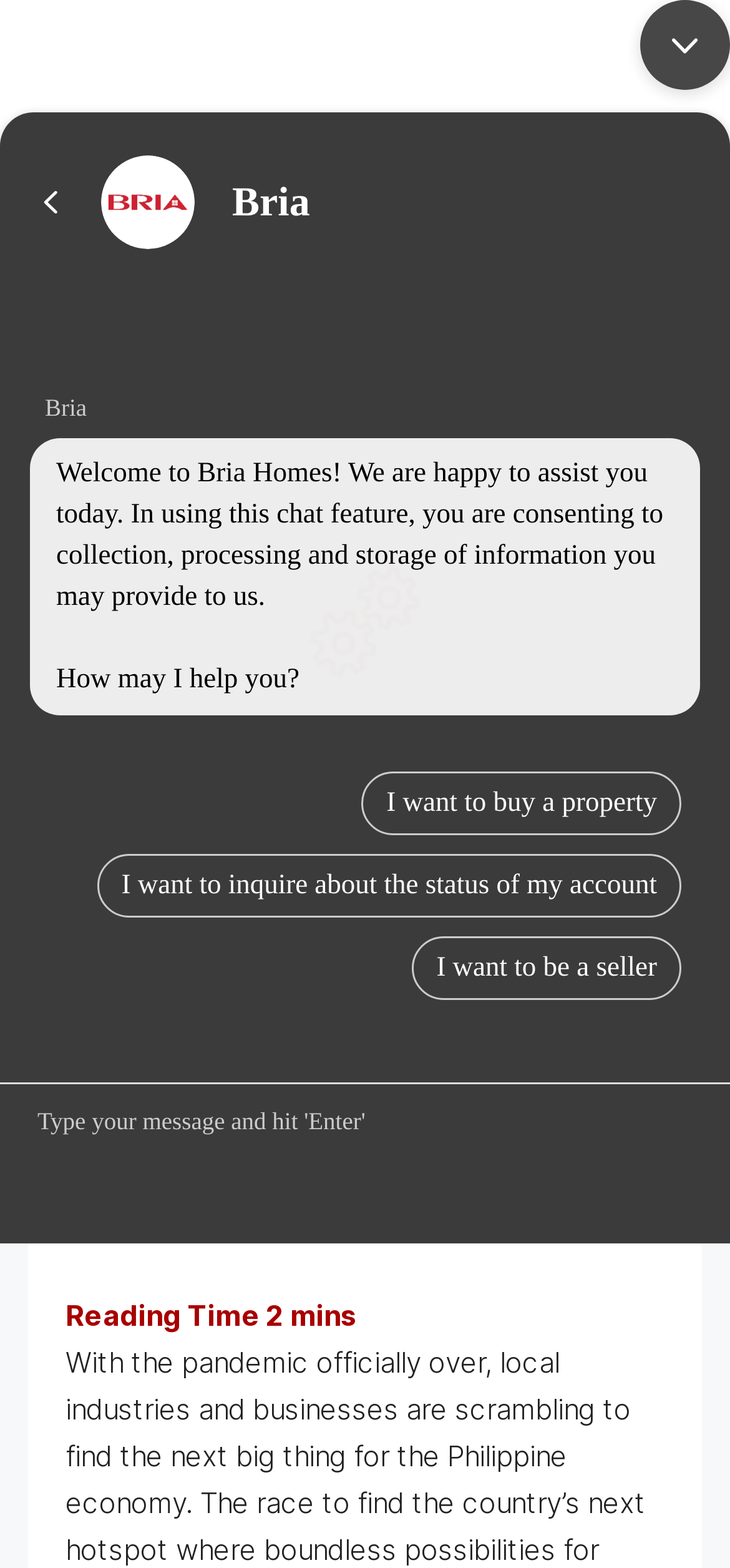Identify the bounding box coordinates of the area that should be clicked in order to complete the given instruction: "Share the article". The bounding box coordinates should be four float numbers between 0 and 1, i.e., [left, top, right, bottom].

[0.928, 0.561, 0.977, 0.591]